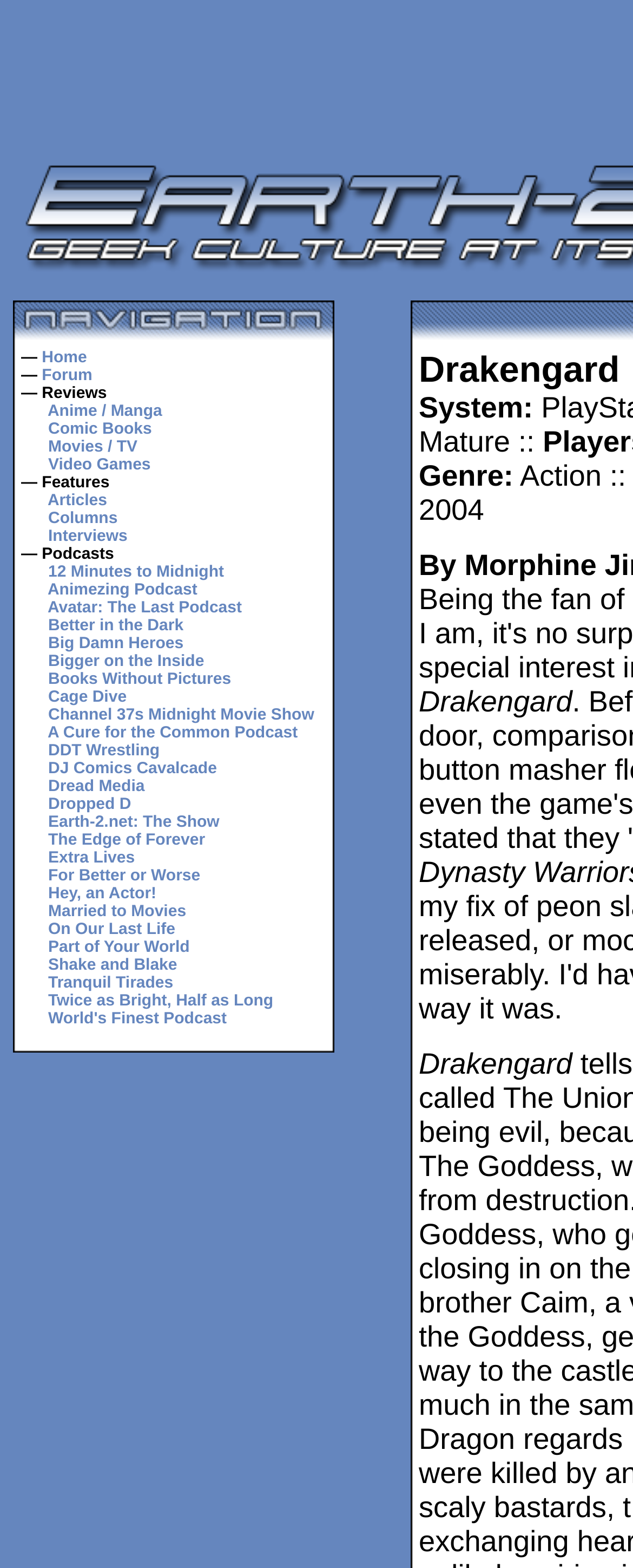Determine the bounding box coordinates of the clickable element to complete this instruction: "Click on the Anime / Manga link". Provide the coordinates in the format of four float numbers between 0 and 1, [left, top, right, bottom].

[0.075, 0.257, 0.256, 0.268]